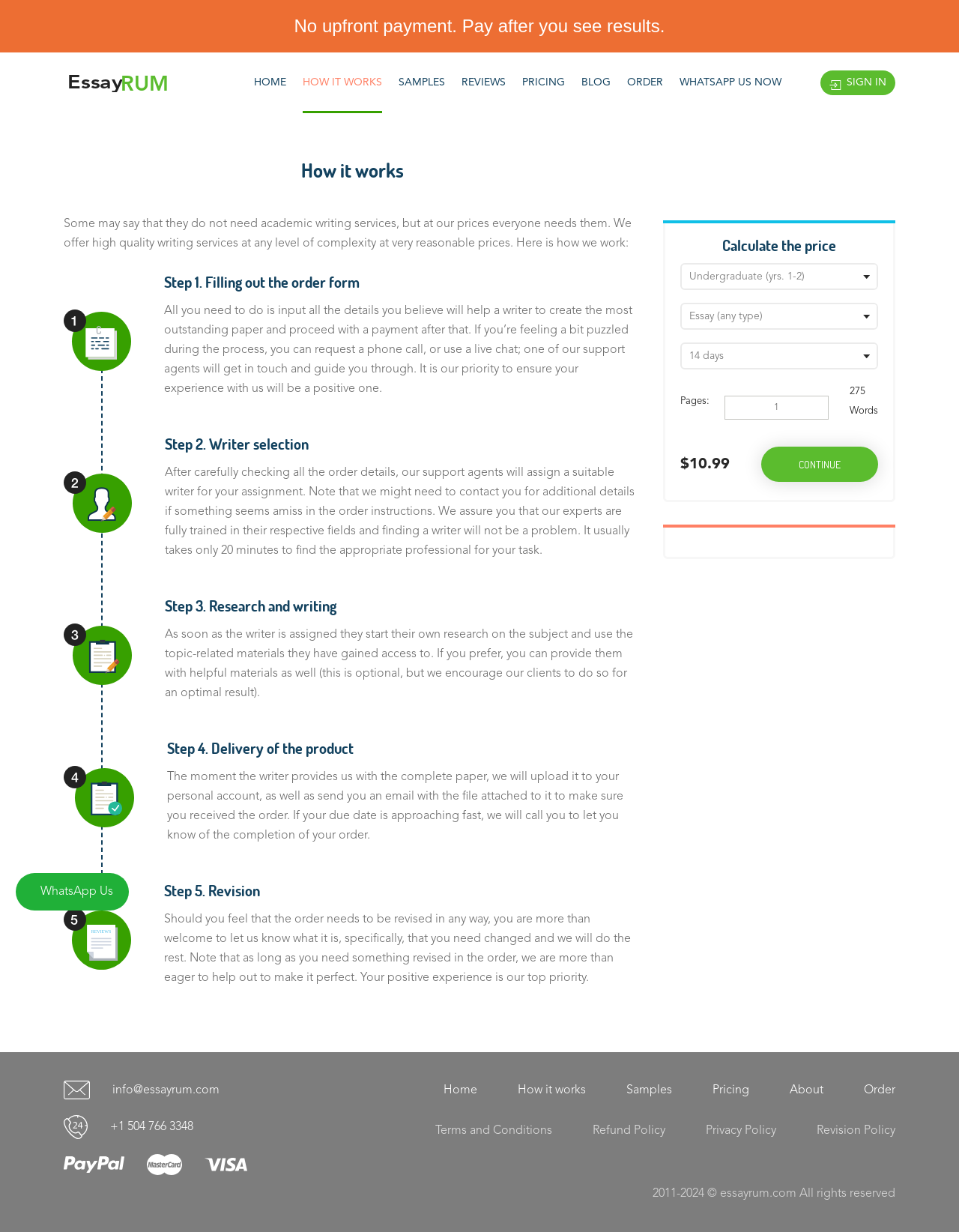What is the company name?
Look at the image and answer the question with a single word or phrase.

Essayrum